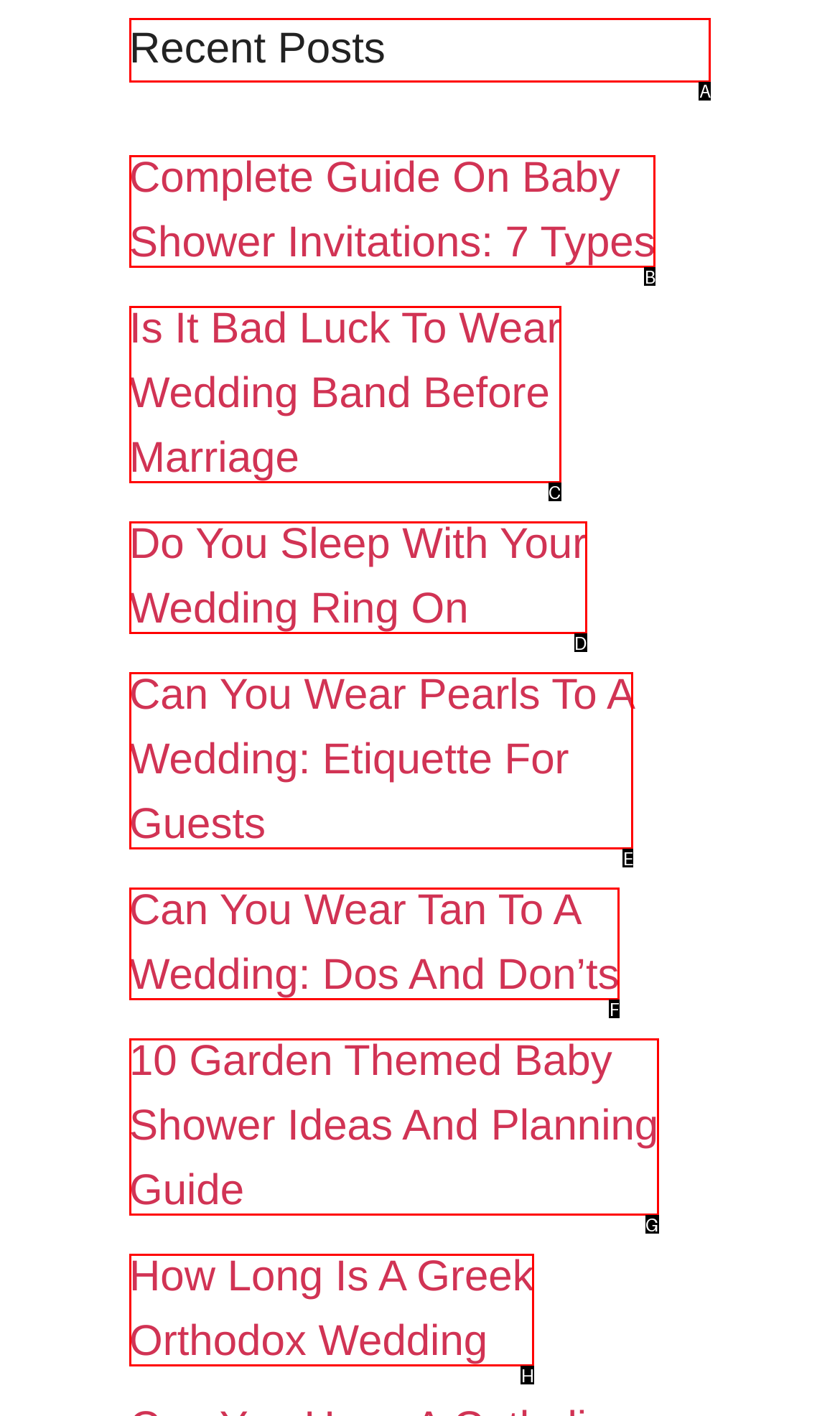Decide which HTML element to click to complete the task: view recent posts Provide the letter of the appropriate option.

A